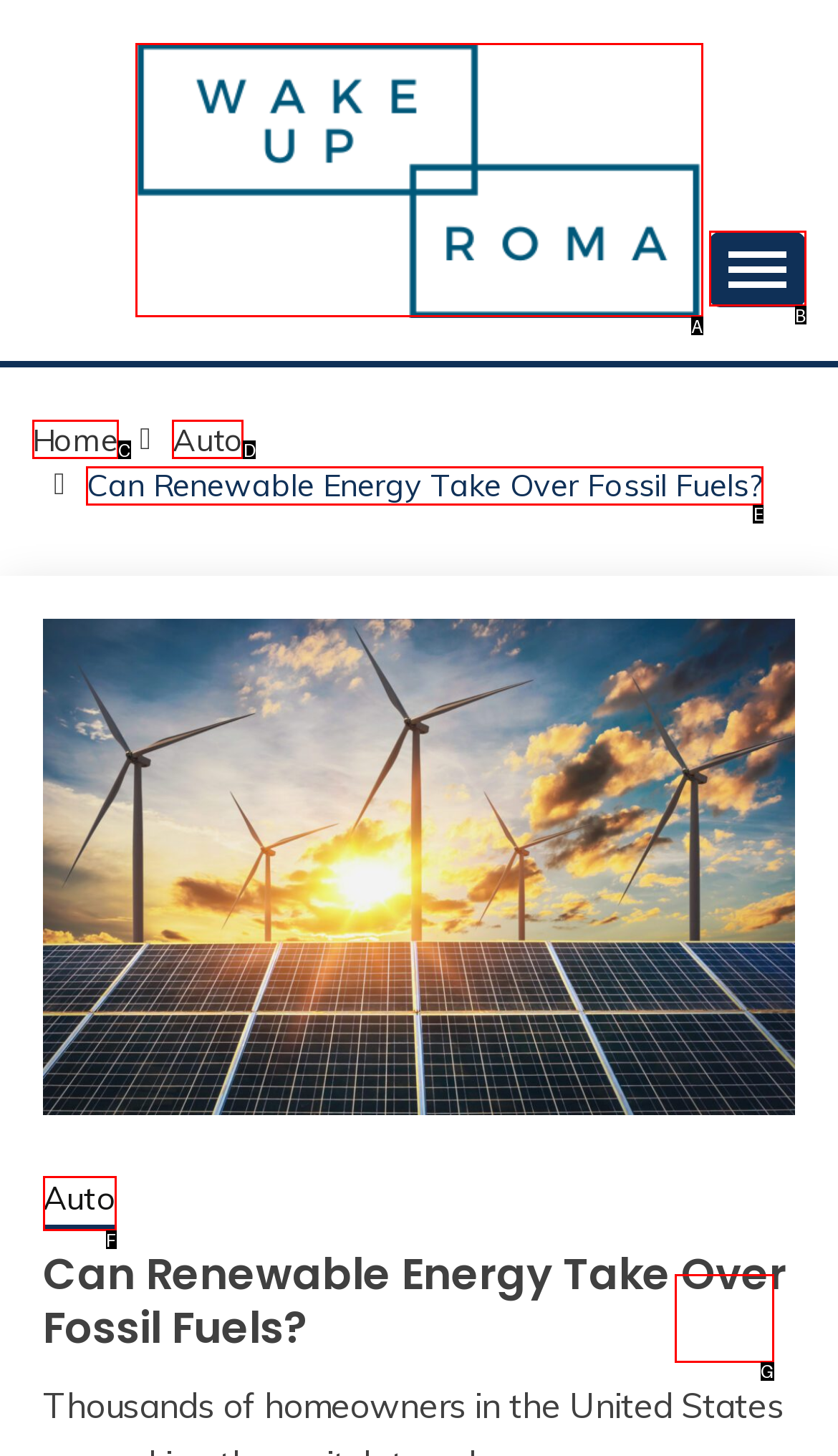Choose the letter that best represents the description: Auto. Provide the letter as your response.

D